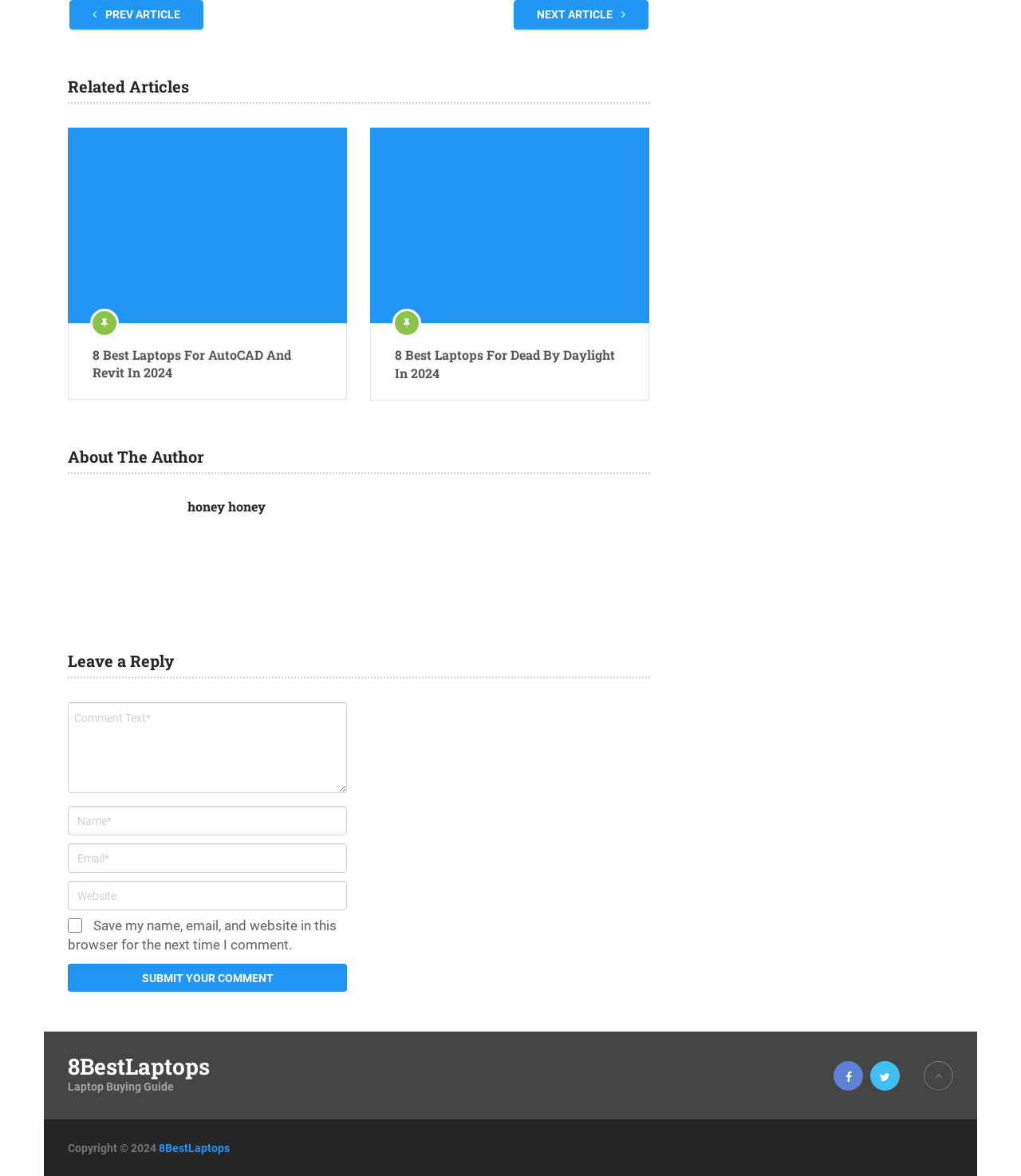What is the topic of the first article?
Please answer the question with as much detail as possible using the screenshot.

The first article is located at the top of the webpage, and its title is '8 Best Laptops For AutoCAD And Revit In 2024'. This title suggests that the article is about laptops suitable for running AutoCAD and Revit software.